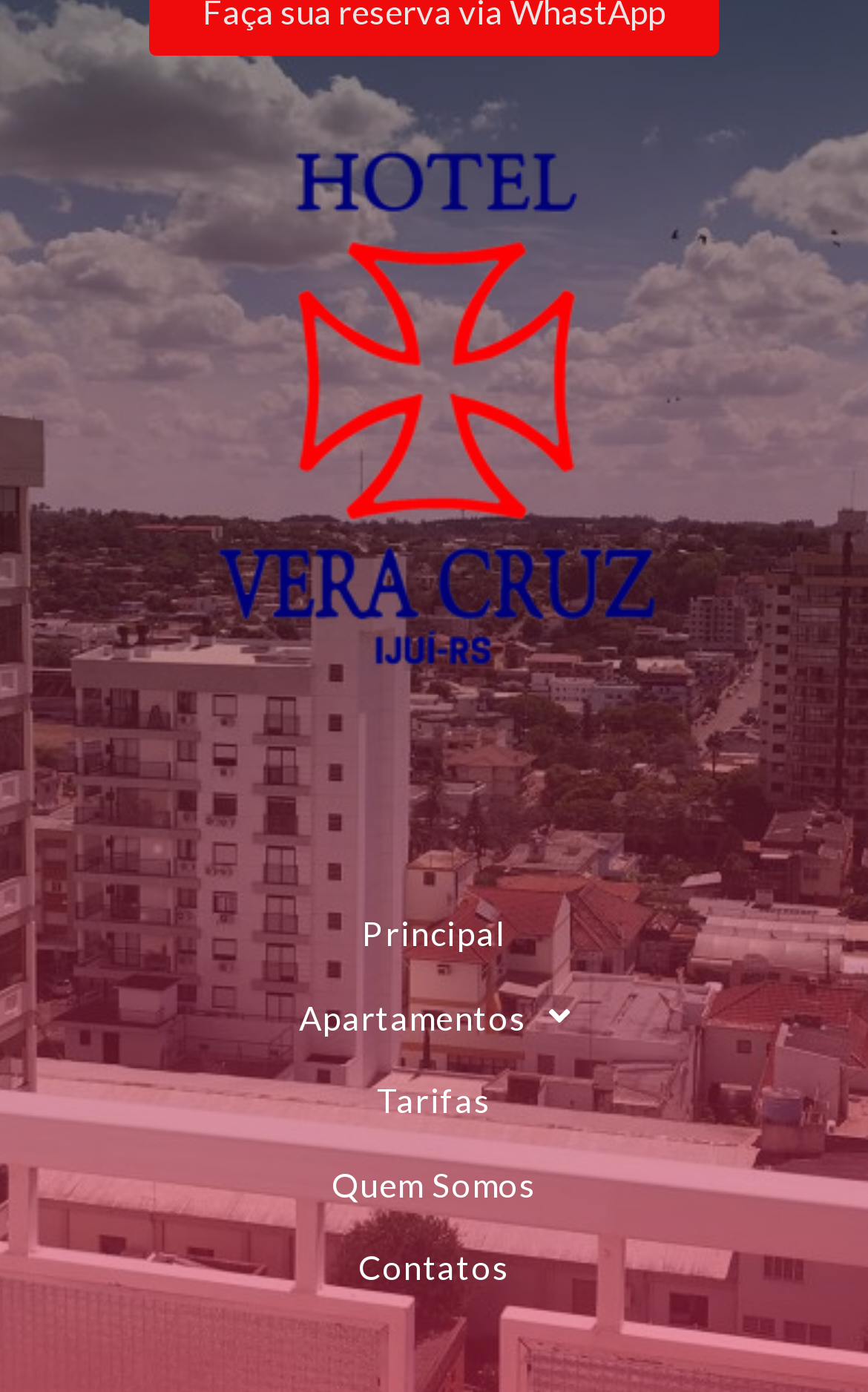Answer the question below with a single word or a brief phrase: 
How many main navigation links are there?

5